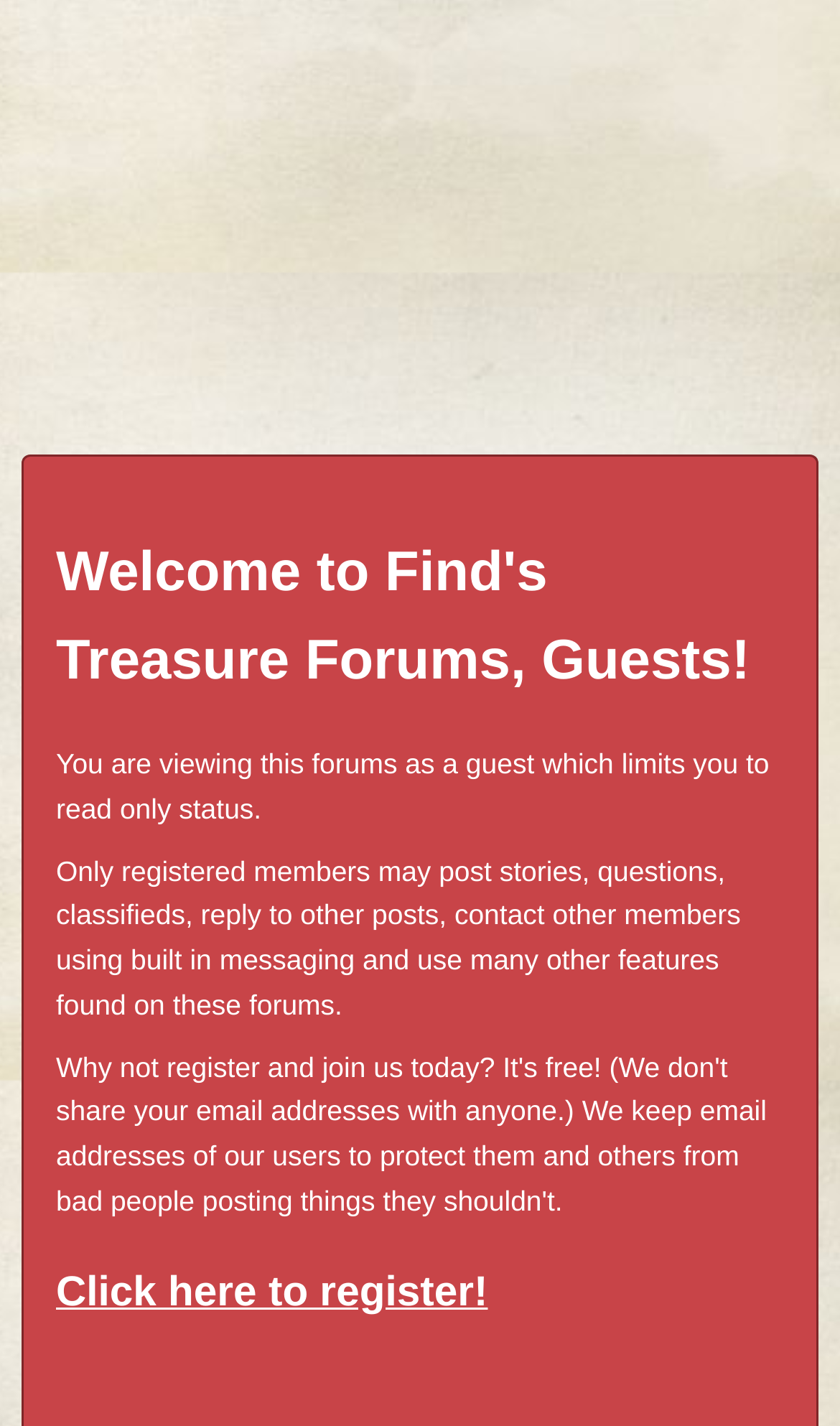Provide an in-depth caption for the contents of the webpage.

This webpage appears to be a forum discussion thread. At the top, there is a navigation bar with several links, including "Log in", "Register", "What's new", and "Search". The search link has a dropdown menu with a single item, "Capt Dan said: ...".

Below the navigation bar, there is a main content area with a post from the original author, describing a beach hunt in a state park and finding a surprise. The post is followed by a series of comments from other users, including Capt Dan, who responded with a message about hunting in Texas.

To the right of the main content area, there is a sidebar with several links, including "Forums", "Metal Detectors and Treasure Hunting", and "Reactions:". The "Reactions:" section has an image labeled "Like" and a link to a user's profile, "Odanscoils".

At the bottom of the page, there is a footer section with several links, including "Contact us", "Terms and rules", "Privacy policy", and "Help". There is also a copyright notice and a link to the community platform, XenForo.

Throughout the page, there are several buttons and links, including a "Share:" button with options to share via email or link, and a "You must log in or register to reply here" message.